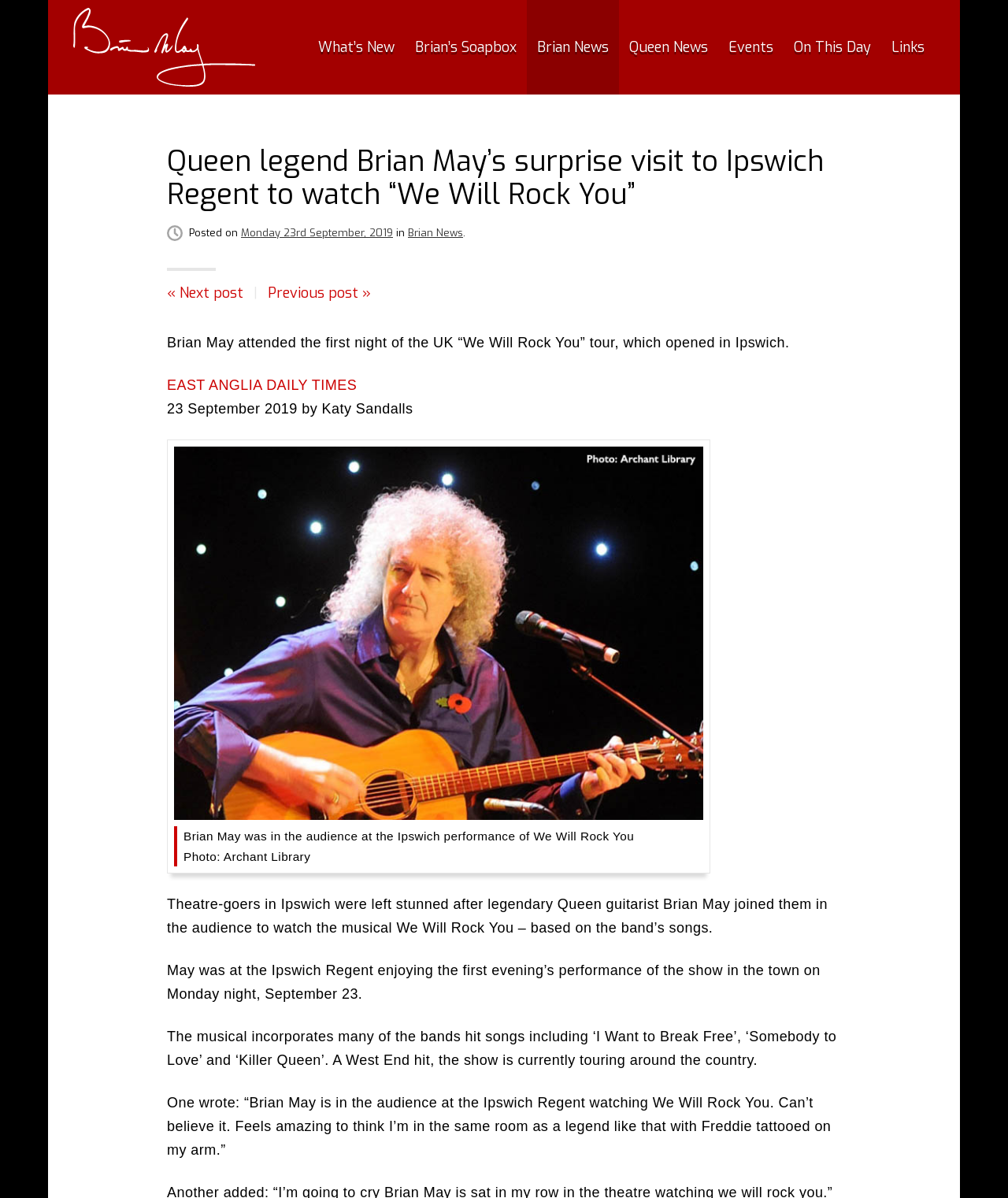Describe the webpage in detail, including text, images, and layout.

The webpage is about Queen legend Brian May's surprise visit to Ipswich Regent to watch the musical "We Will Rock You". At the top, there are several links, including "Skip to content", "brianmay.com", and navigation links such as "What's New", "Brian's Soapbox", "Brian News", "Queen News", "Events", "On This Day", and "Links". 

Below the navigation links, there is a header section with a heading that reads "Queen legend Brian May’s surprise visit to Ipswich Regent to watch “We Will Rock You”". Underneath the heading, there is a section with the post date, category, and navigation links to previous and next posts.

The main content of the webpage is an article about Brian May attending the first night of the UK "We Will Rock You" tour in Ipswich. The article starts with a brief summary of the event, followed by a link to the source article from EAST ANGLIA DAILY TIMES. 

Below the summary, there is an image of Brian May, with a caption describing the photo. The image is positioned to the left of the article, taking up about half of the width. 

The article continues with several paragraphs of text, describing Brian May's attendance at the musical, the show's content, and a quote from an audience member who was thrilled to be in the same room as the legendary guitarist.